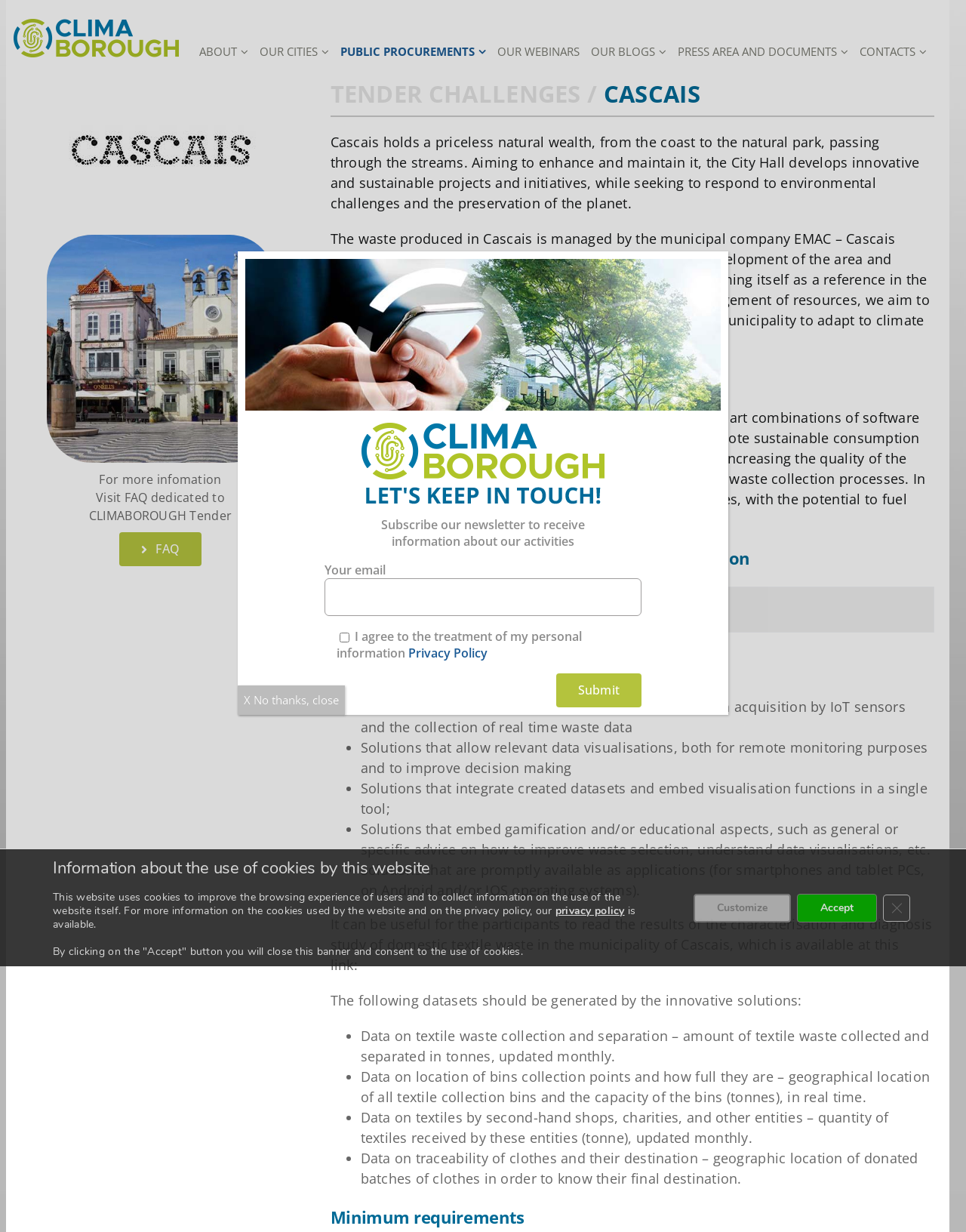Please provide the bounding box coordinates for the element that needs to be clicked to perform the instruction: "Go to the top of the page". The coordinates must consist of four float numbers between 0 and 1, formatted as [left, top, right, bottom].

[0.904, 0.763, 0.941, 0.784]